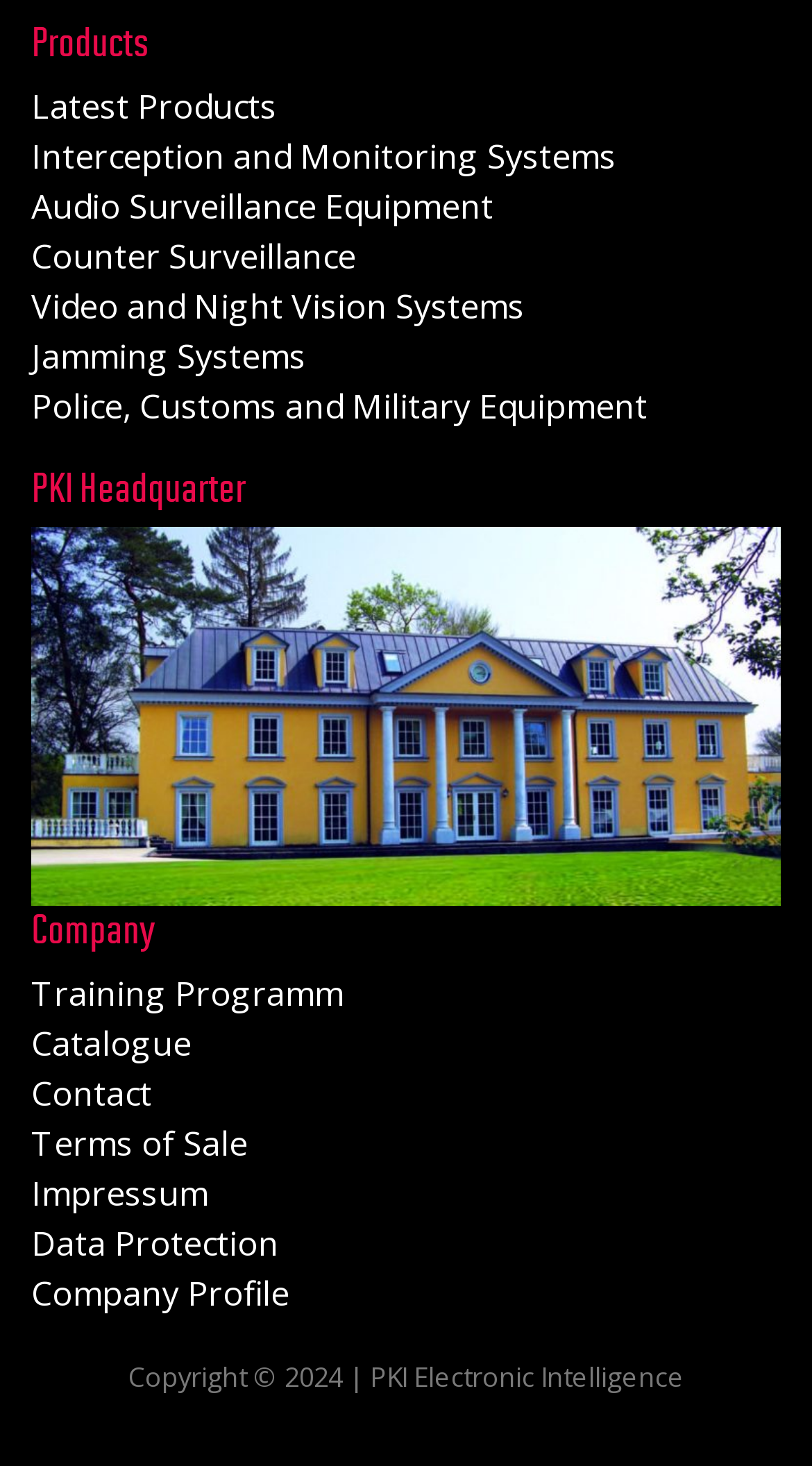Analyze the image and provide a detailed answer to the question: What is the main category of products?

Based on the links provided under the 'Products' heading, it appears that the main category of products includes interception and monitoring systems, audio surveillance equipment, and more.